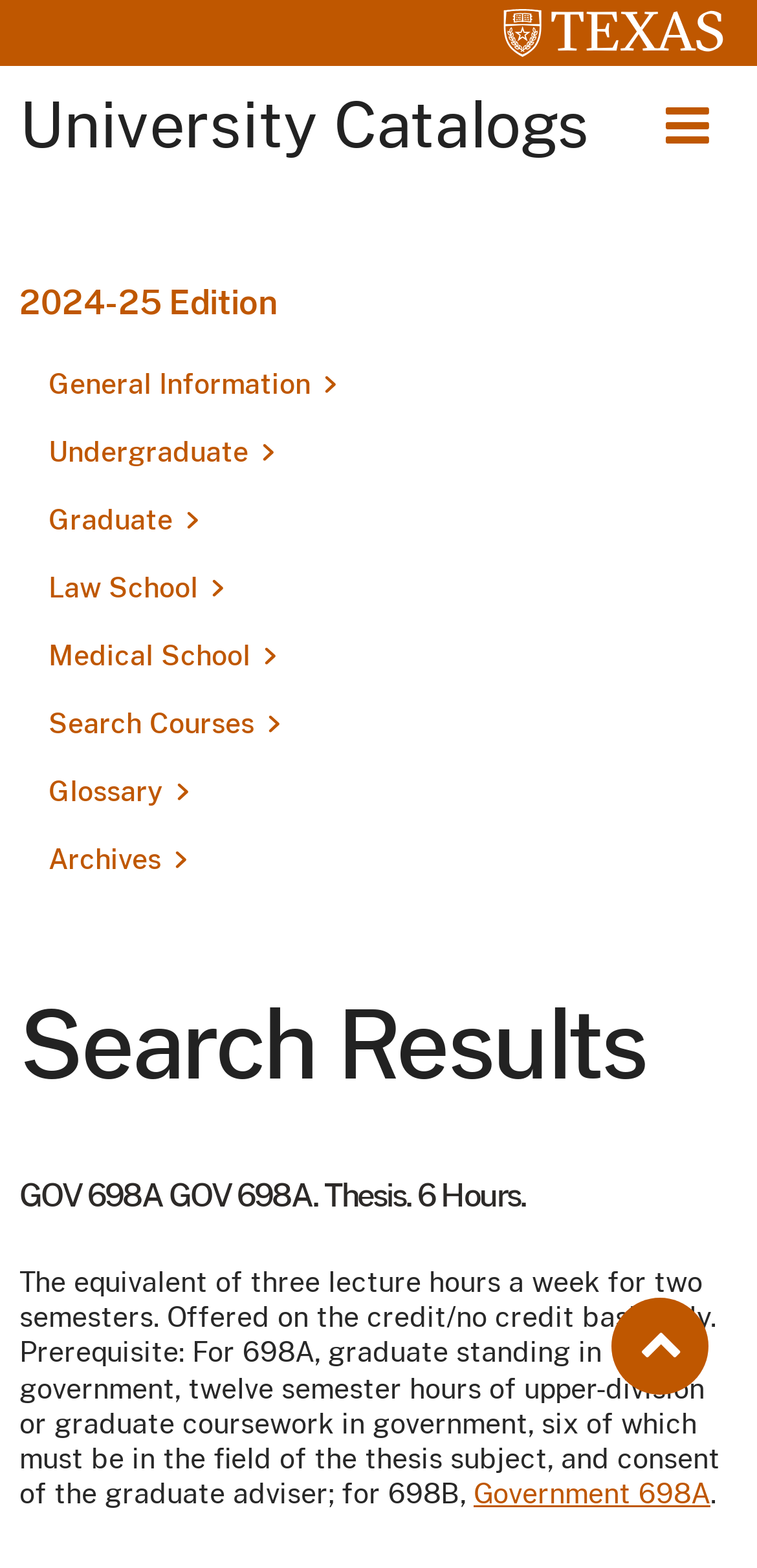What is the name of the university?
Please analyze the image and answer the question with as much detail as possible.

The name of the university can be found in the top-left corner of the webpage, where the link 'UTexas' is located, which is part of the 'Pre Header' region.